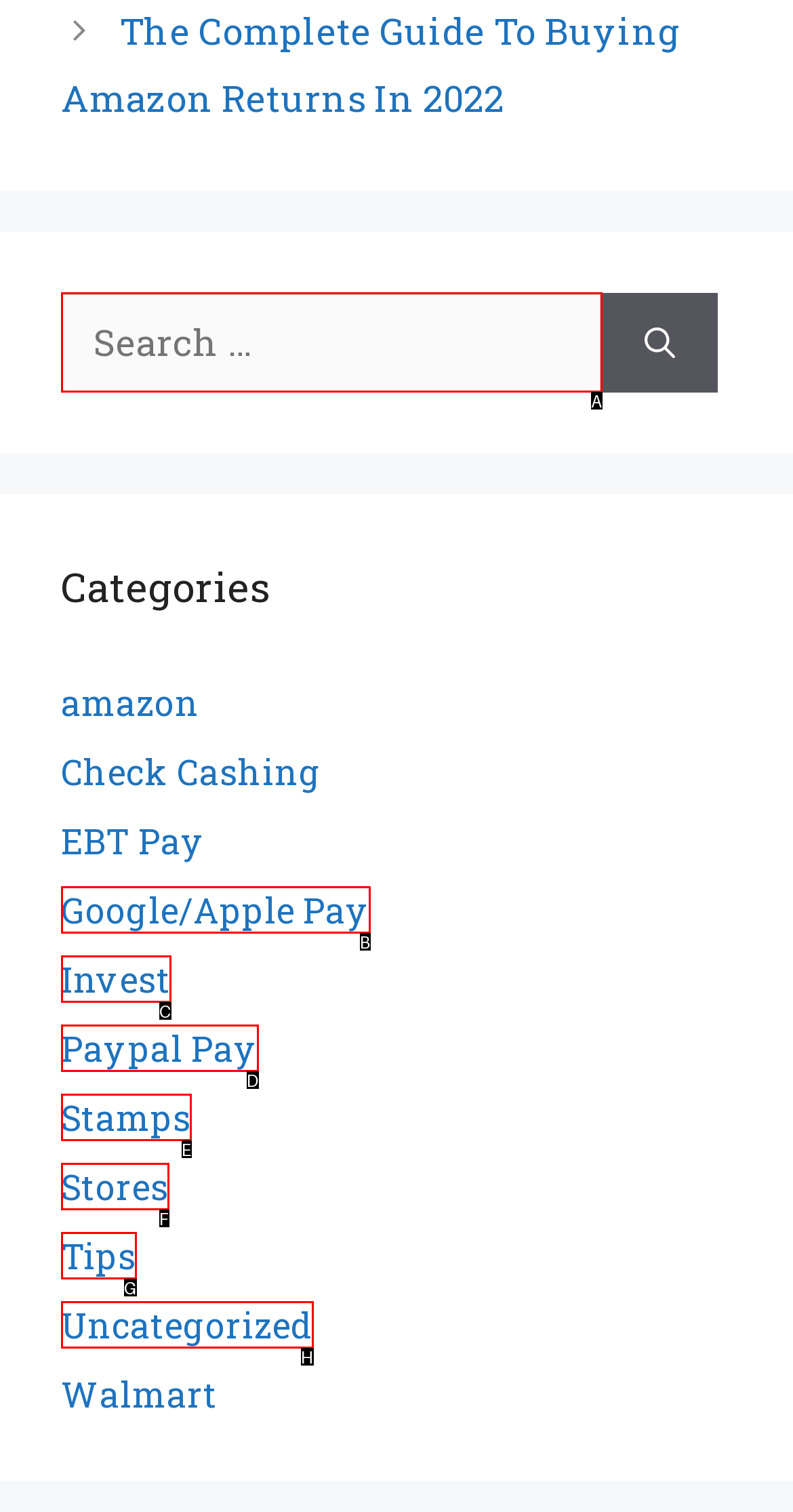Determine which UI element matches this description: Uncategorized
Reply with the appropriate option's letter.

H